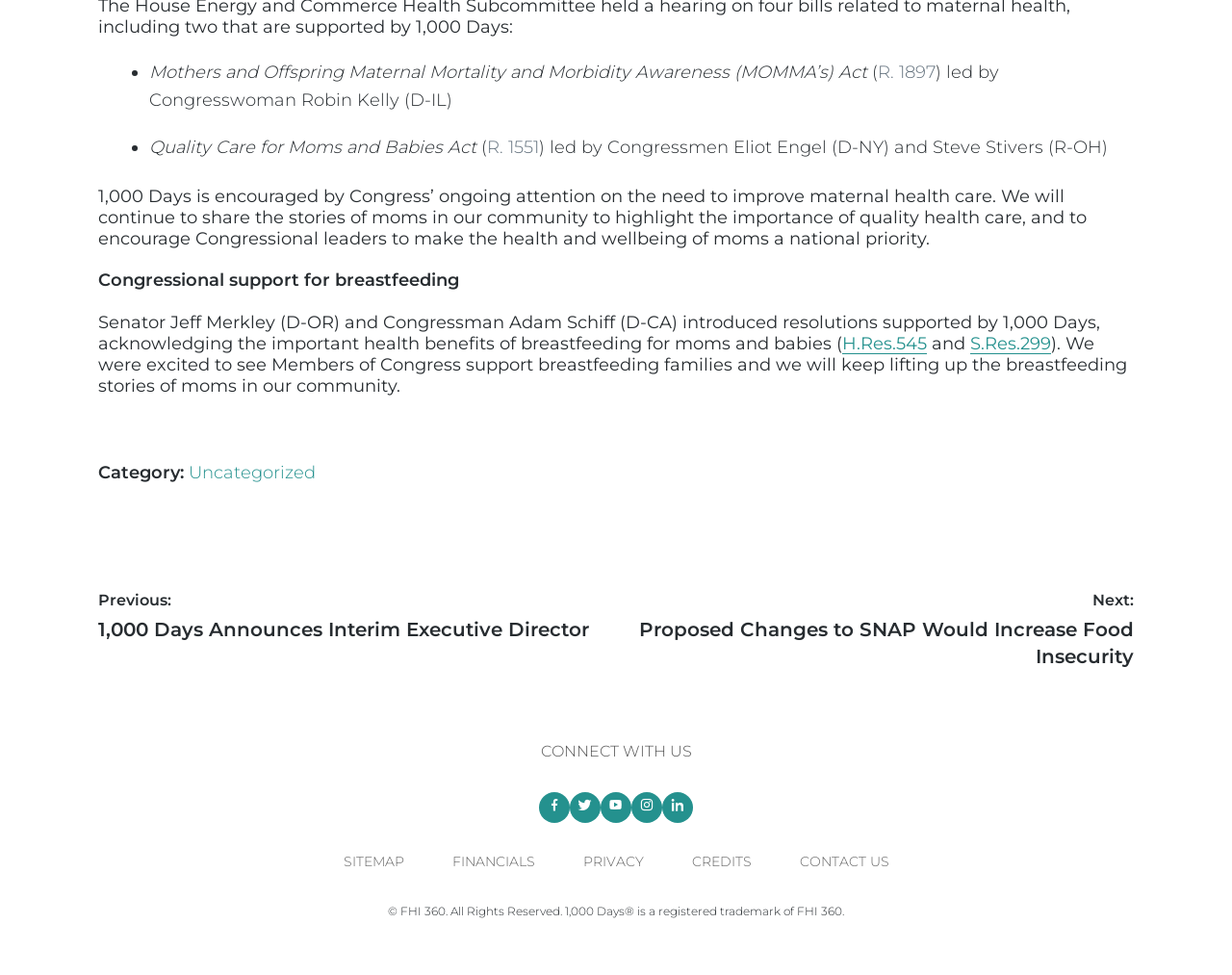What is the purpose of the resolutions introduced by Senator Jeff Merkley and Congressman Adam Schiff?
Based on the visual content, answer with a single word or a brief phrase.

Acknowledging health benefits of breastfeeding